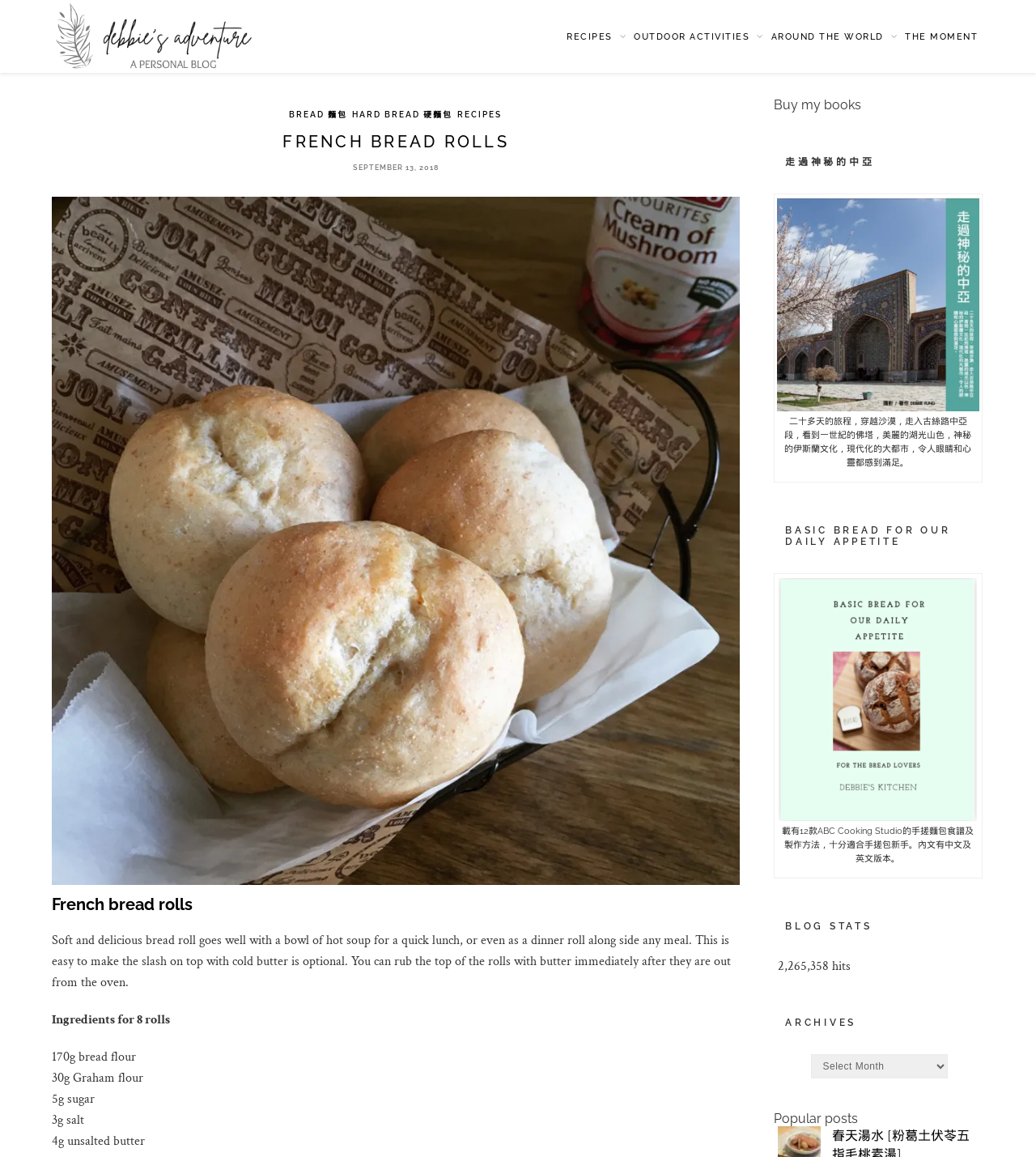Please specify the bounding box coordinates of the clickable region necessary for completing the following instruction: "Click the '走過神秘的中亞' link". The coordinates must consist of four float numbers between 0 and 1, i.e., [left, top, right, bottom].

[0.75, 0.345, 0.945, 0.358]